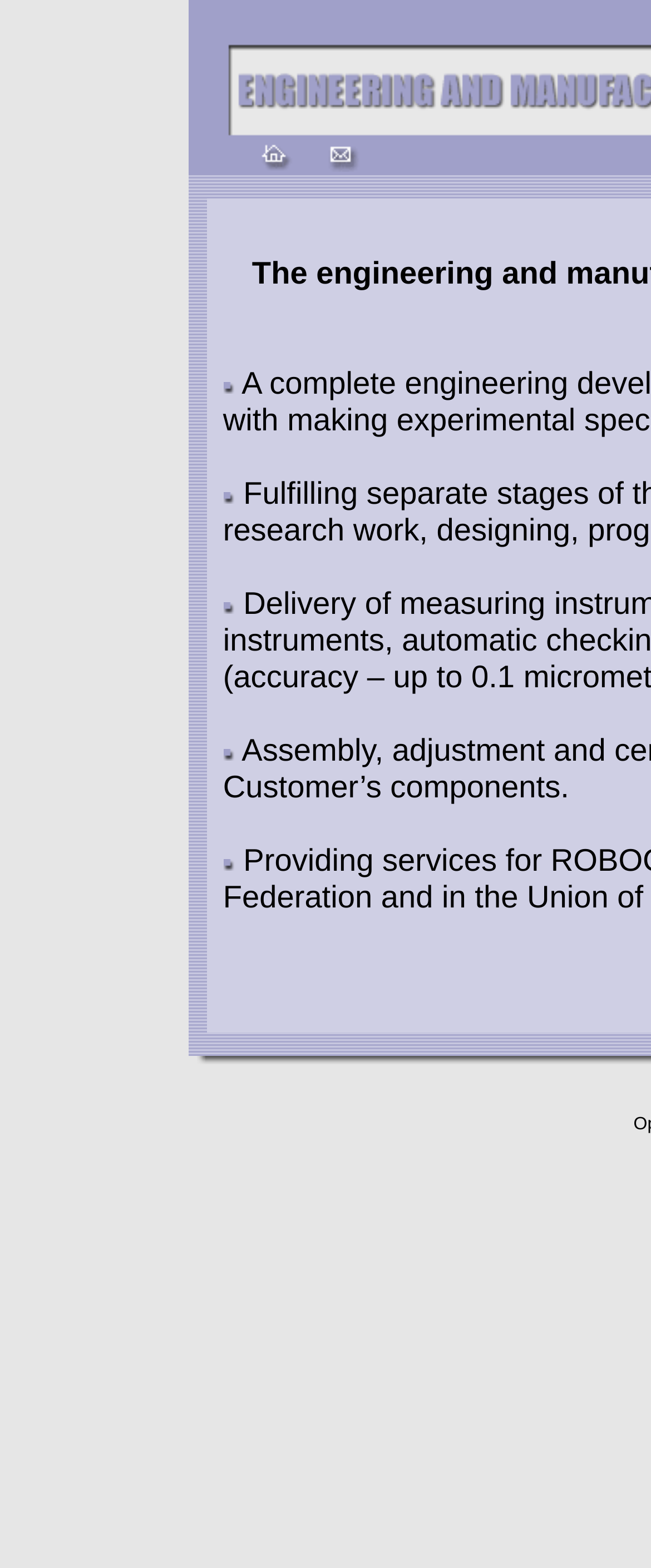Explain the webpage's design and content in an elaborate manner.

The webpage is about Инженерно-производственная фирма РОБОКОН, an engineering and production company. At the top, there is a prominent element with the company name, which is the main focus of the page. 

Below the company name, there is a table with two cells. The left cell contains a series of six small images arranged vertically, with a small gap between each image. These images are positioned near the top of the cell. The right cell contains a single image, which is also positioned near the top of the cell. 

The images in the left cell are relatively small and are stacked on top of each other, taking up about half of the cell's height. The single image in the right cell is also relatively small and is positioned at the top of the cell.